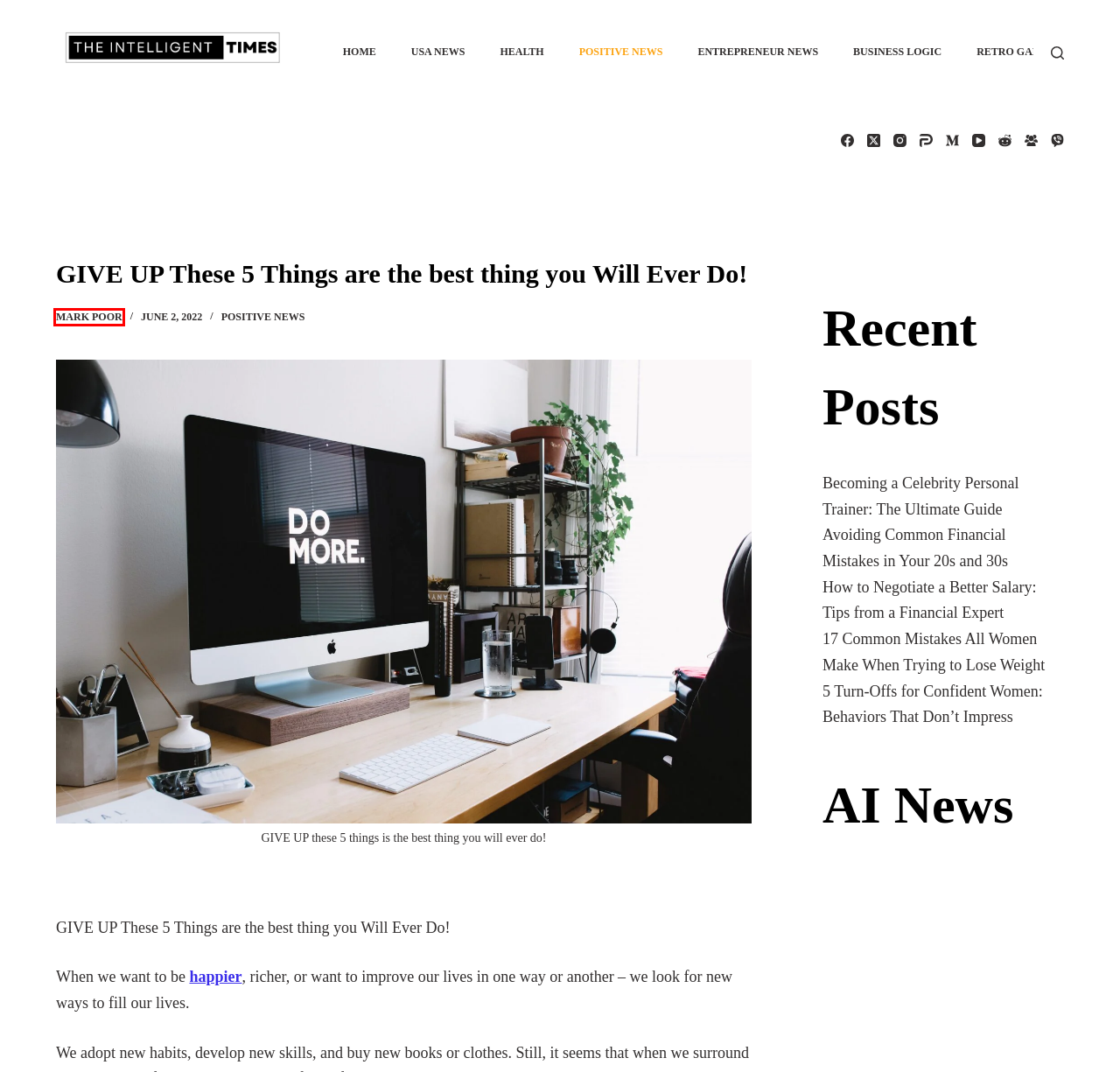Given a webpage screenshot with a UI element marked by a red bounding box, choose the description that best corresponds to the new webpage that will appear after clicking the element. The candidates are:
A. Mark Poor, Author at Artificial Intelligence News
B. 17 Common Mistakes All Women Make When Trying to Lose Weight
C. How to Negotiate a Better Salary: Tips from a Financial Expert |
D. 5 Turn-Offs for Confident Women: Behaviors That Don't Impress |
E. Avoiding Common Financial Mistakes in Your 20s and 30s |
F. Artificial Intelligence News |
G. How To Be Single And Happy |
H. Positive News Archives | Artificial Intelligence News

A